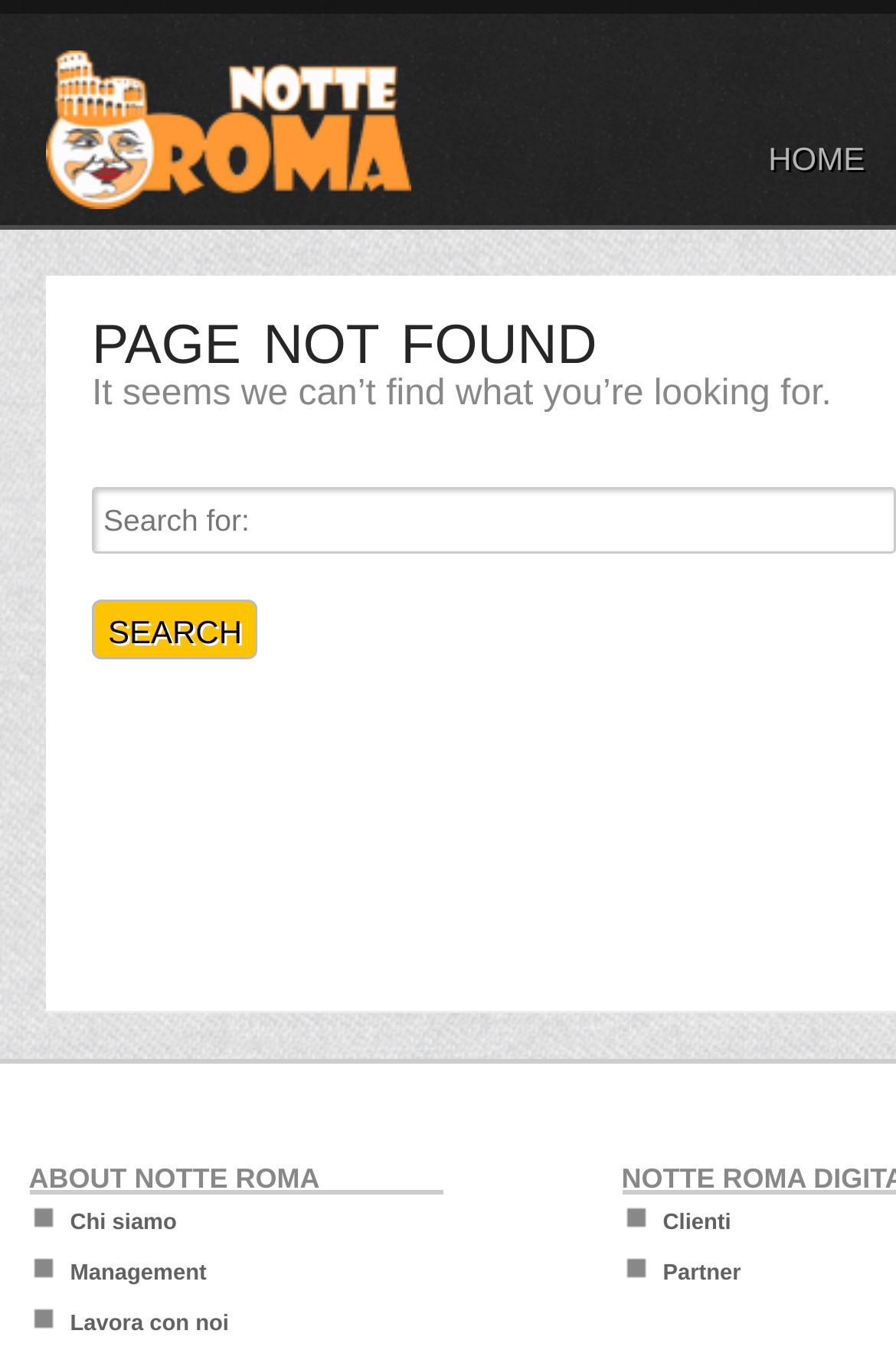Please locate the clickable area by providing the bounding box coordinates to follow this instruction: "Learn about Notte Roma".

[0.078, 0.897, 0.197, 0.915]